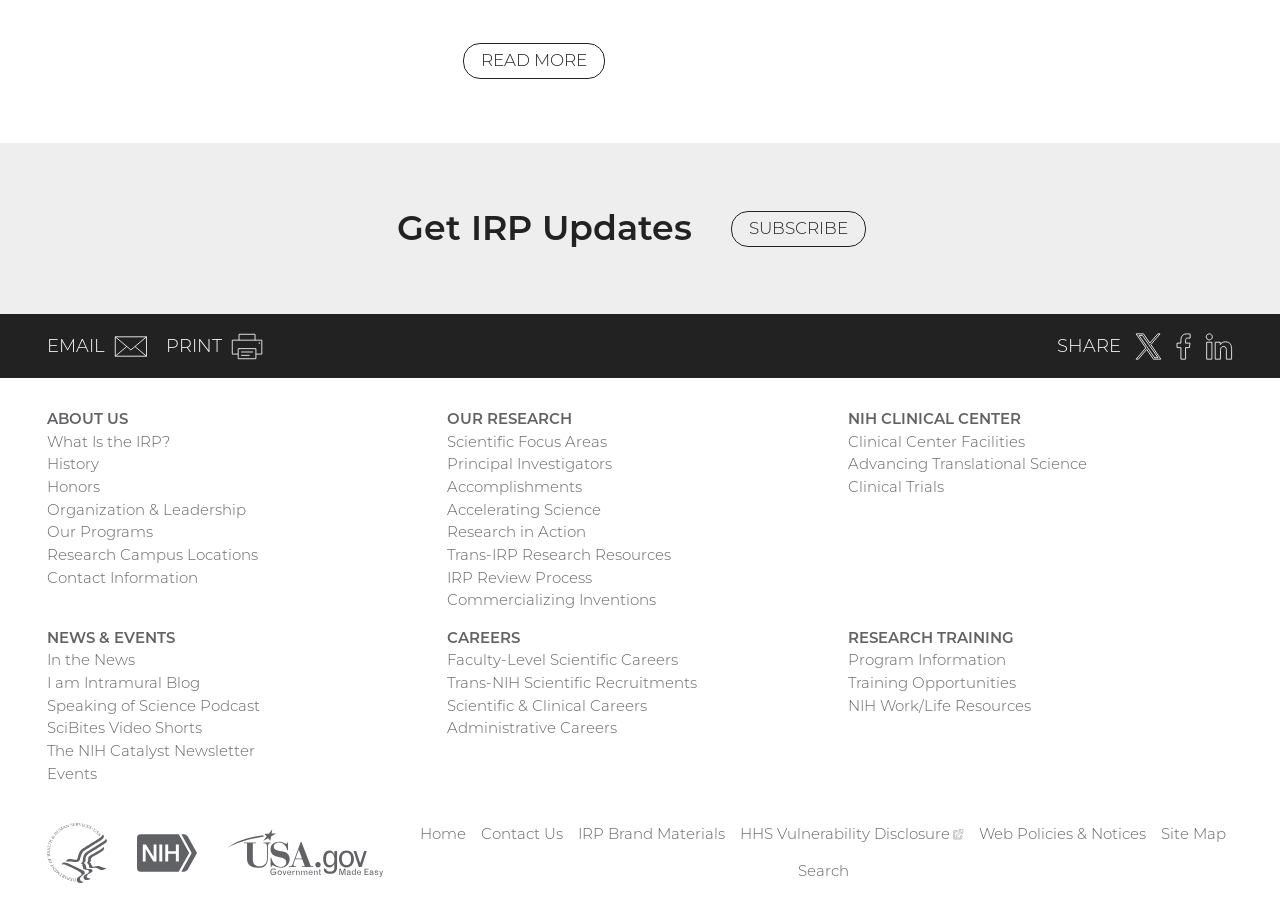Please provide a one-word or short phrase answer to the question:
How many social media links are available?

Three